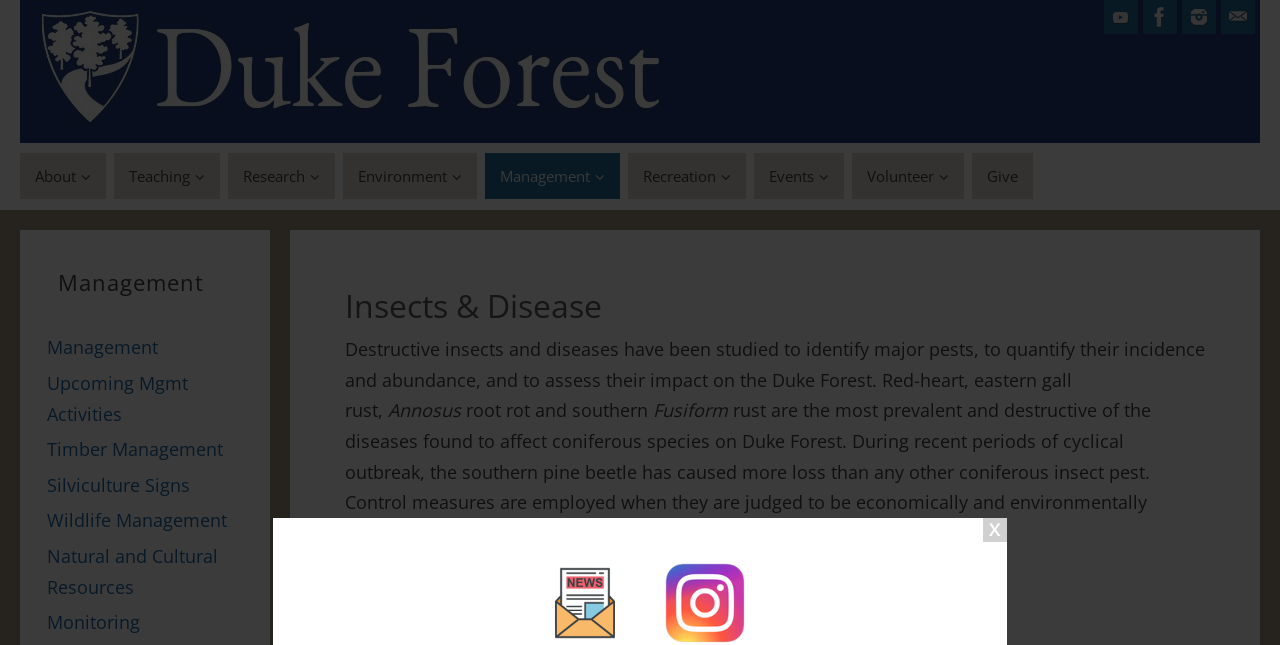Give a detailed account of the webpage, highlighting key information.

The webpage is about Insects and Disease in the Duke Forest. At the top, there is a logo image of Duke Forest, accompanied by a link to the website. Below the logo, there are social media links to YouTube, Facebook, Instagram, and Mail, each with its respective icon.

The main content of the webpage is divided into two sections. On the left side, there is a menu with links to various topics, including About, Teaching, Research, Environment, Management, Recreation, Events, Volunteer, and Give. Each link has a dropdown menu with additional options.

On the right side, there is a heading "Insects & Disease" followed by a paragraph of text that discusses the study of destructive insects and diseases in the Duke Forest. The text mentions specific pests, such as red-heart, eastern gall rust, and southern pine beetle, and their impact on the forest. It also mentions control measures employed to mitigate the damage.

Below the paragraph, there are several lines of text that list methods used to control the pests, including removal of mature timber.

Further down, there is another heading "Management" with links to related topics, such as Upcoming Mgmt Activities, Timber Management, Silviculture Signs, Wildlife Management, Natural and Cultural Resources, and Monitoring.